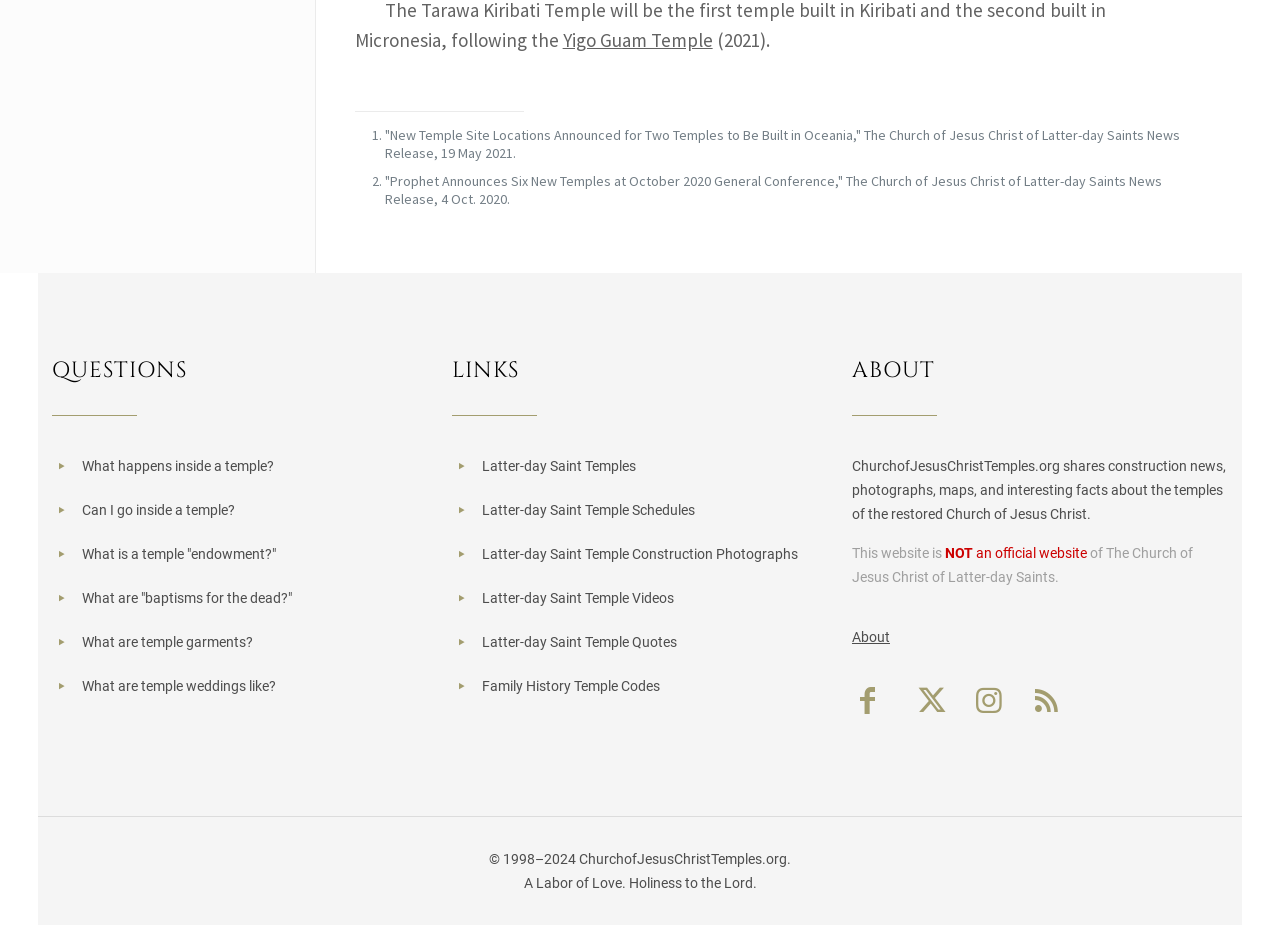What is the name of the temple mentioned?
Please provide a single word or phrase as your answer based on the screenshot.

Yigo Guam Temple